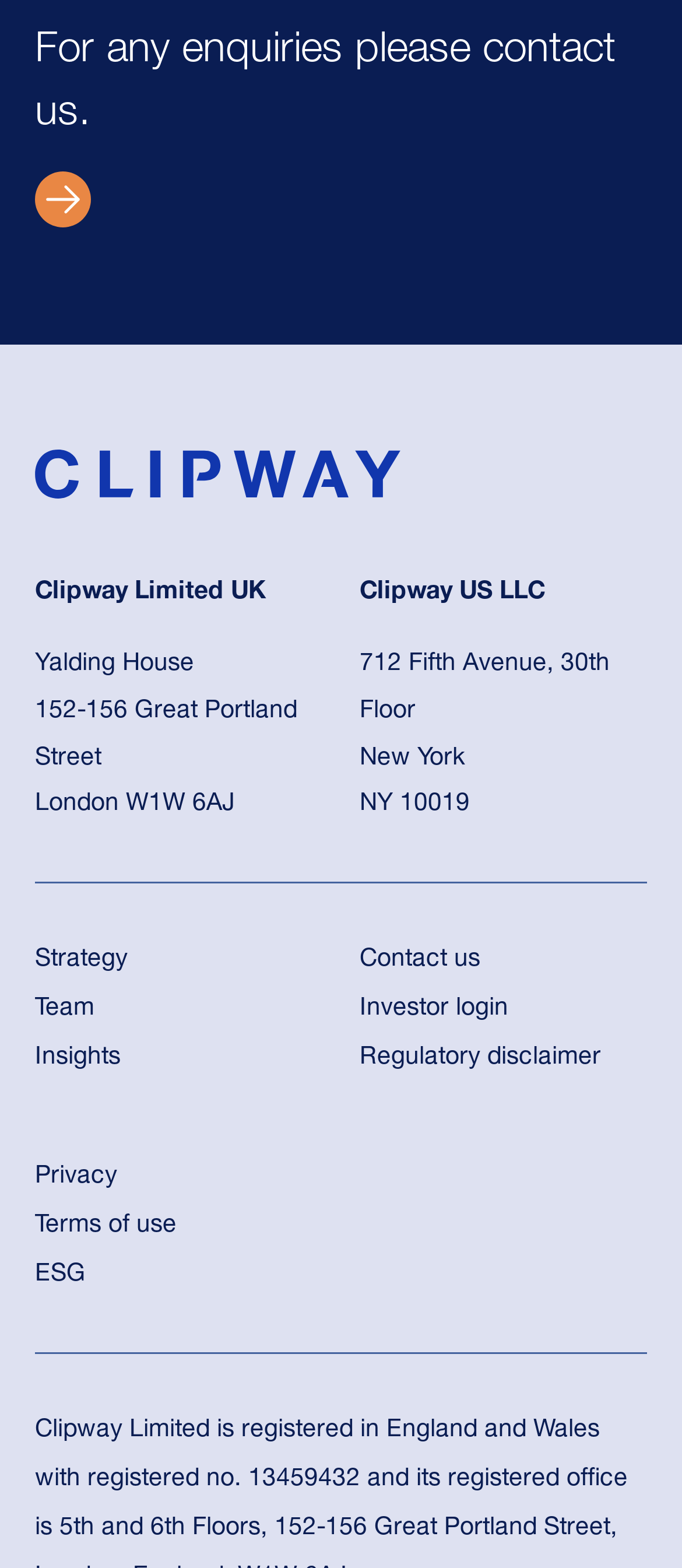Indicate the bounding box coordinates of the element that must be clicked to execute the instruction: "Learn about 'Warum ist hanf in australien illegal_'". The coordinates should be given as four float numbers between 0 and 1, i.e., [left, top, right, bottom].

None